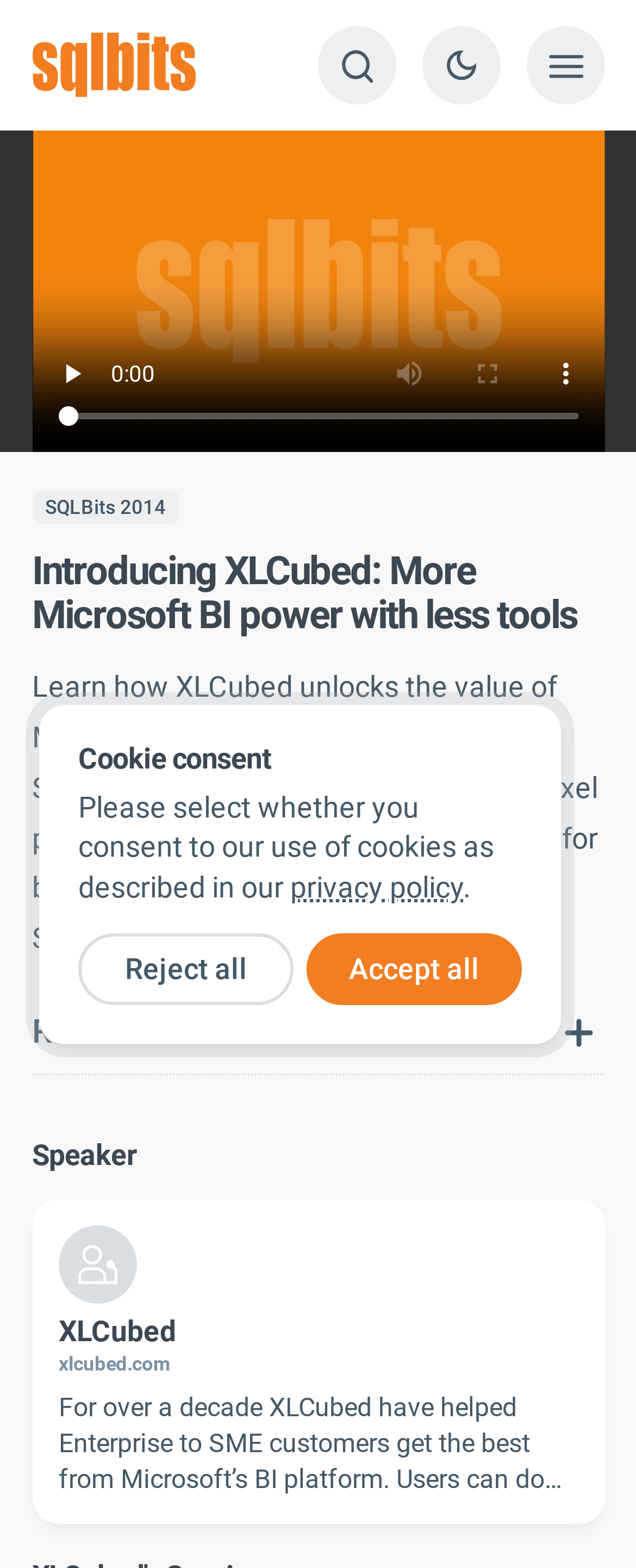Can you show the bounding box coordinates of the region to click on to complete the task described in the instruction: "switch to dark theme"?

[0.663, 0.017, 0.786, 0.067]